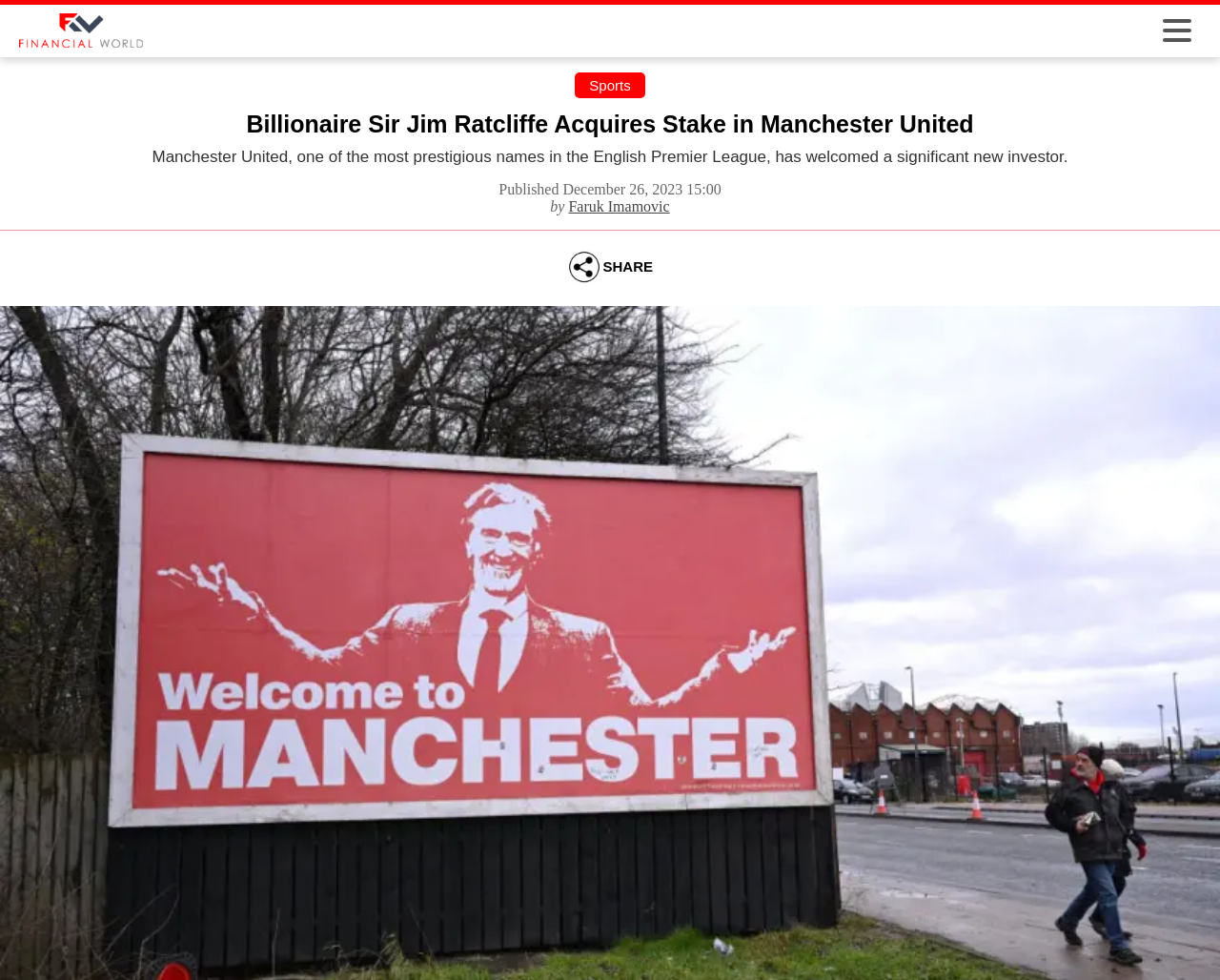Highlight the bounding box of the UI element that corresponds to this description: "Faruk Imamovic".

[0.466, 0.202, 0.549, 0.219]